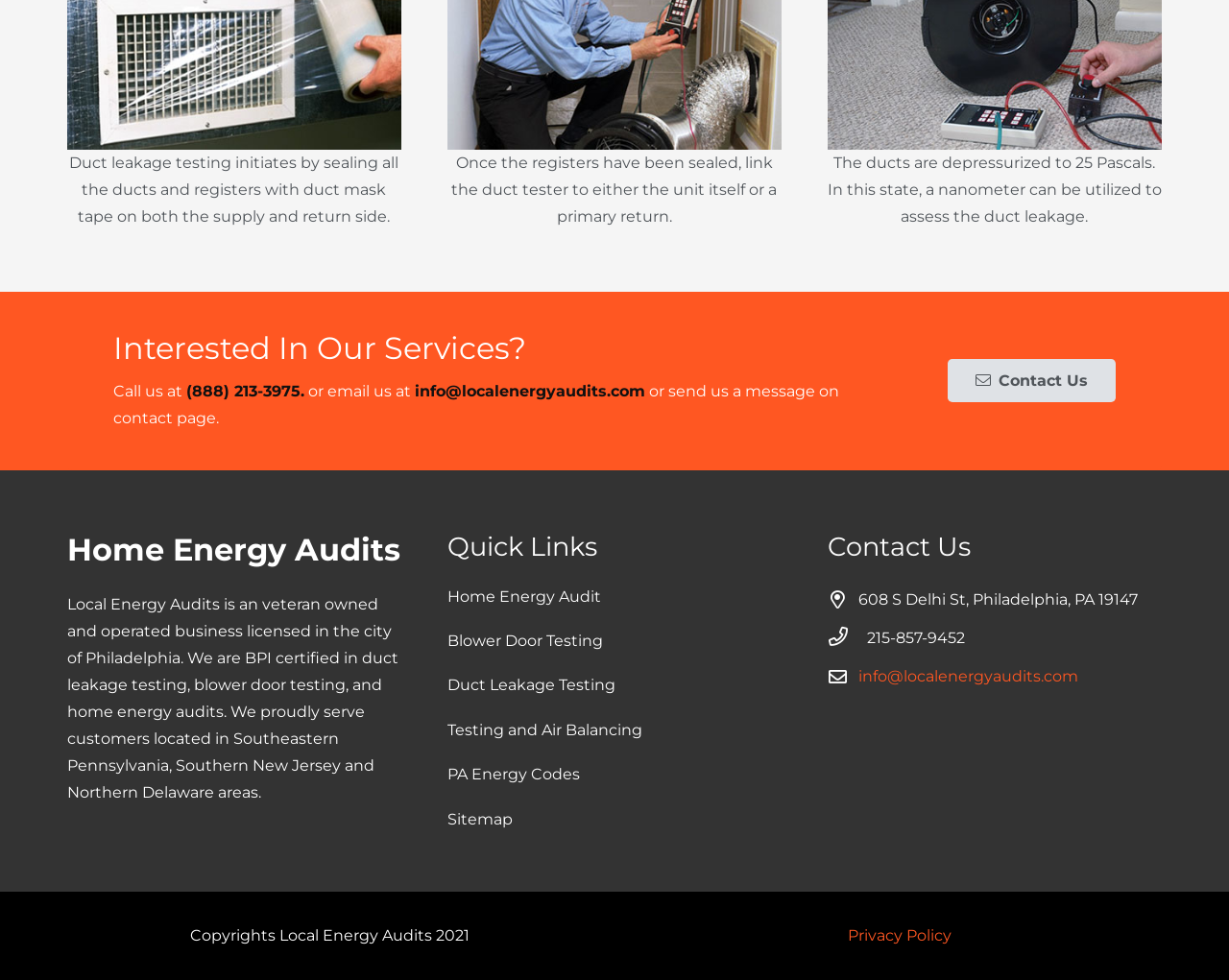Please determine the bounding box coordinates of the element's region to click in order to carry out the following instruction: "Search for products". The coordinates should be four float numbers between 0 and 1, i.e., [left, top, right, bottom].

None